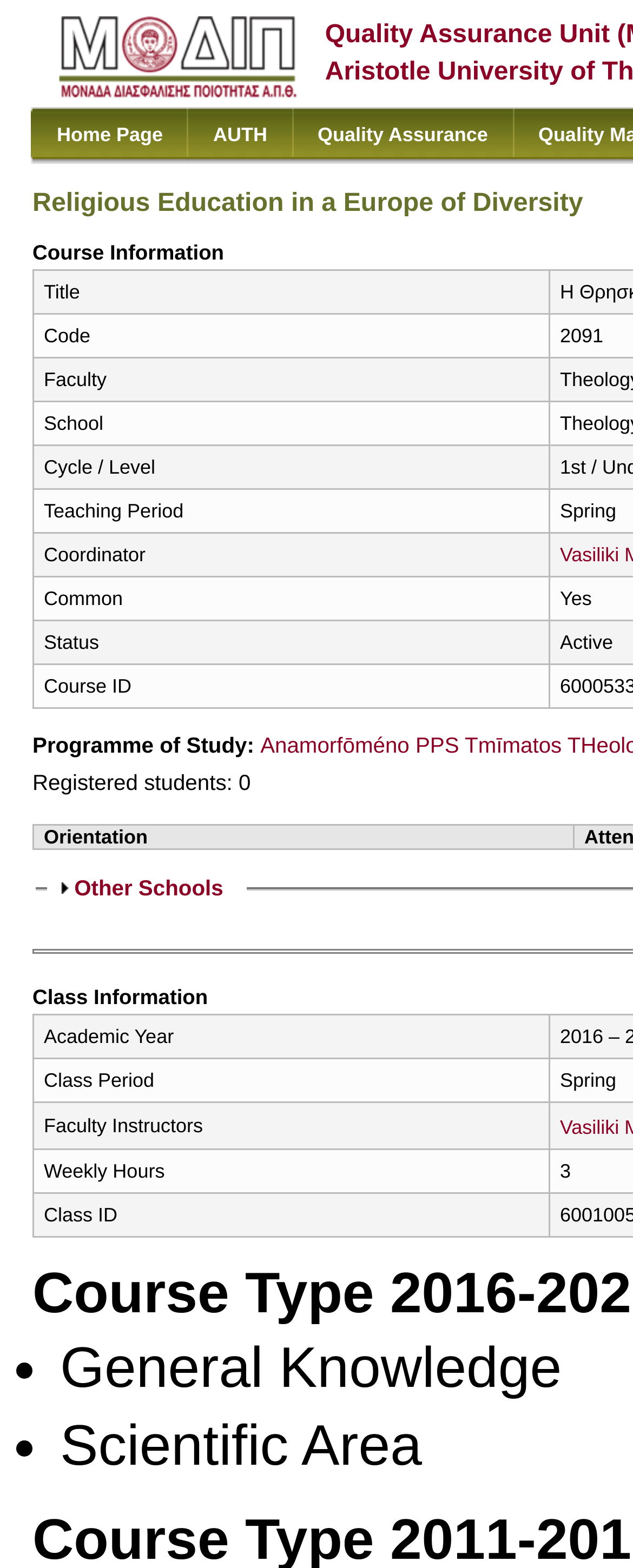Please give a one-word or short phrase response to the following question: 
What is the second list marker text?

•